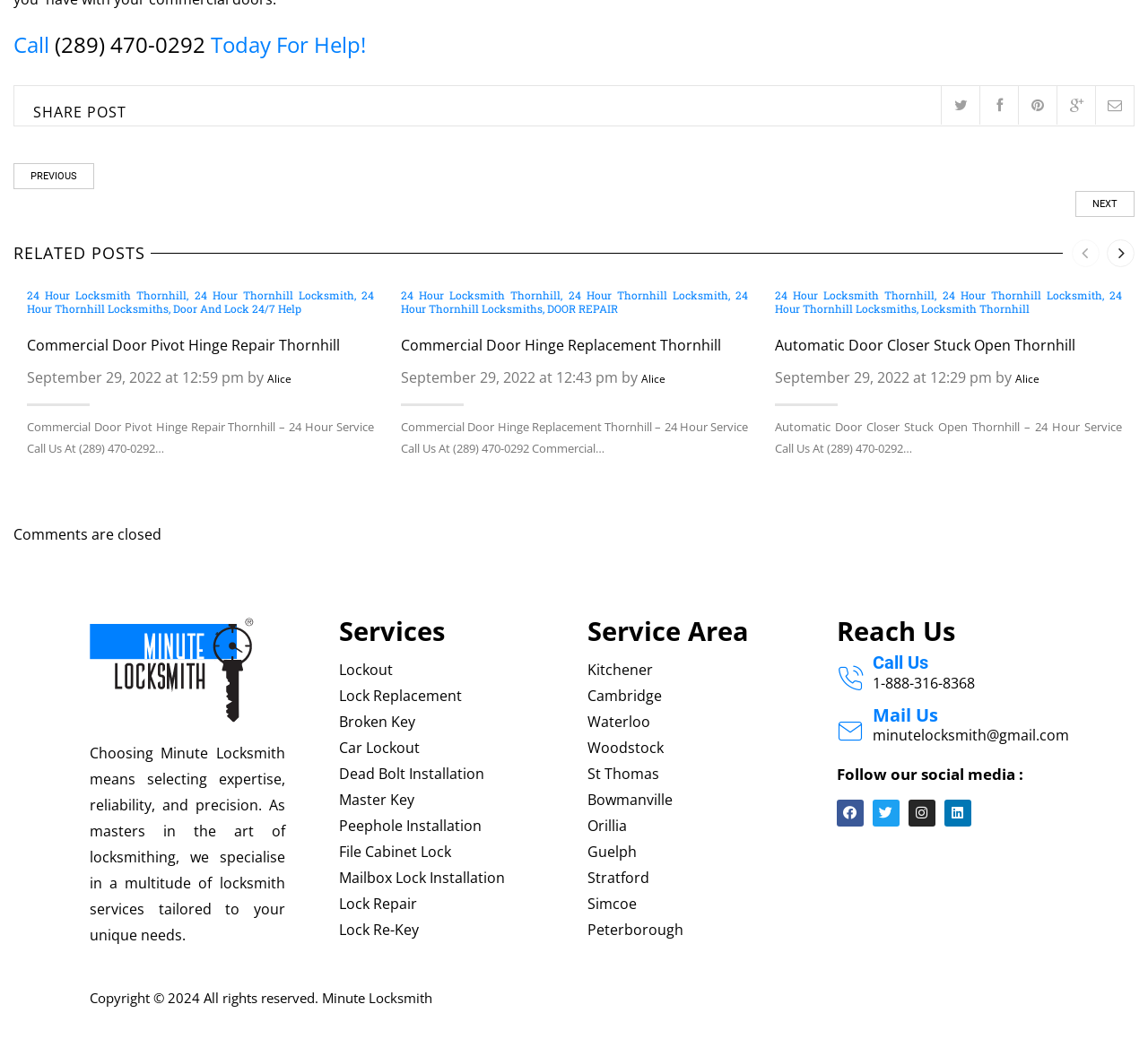Provide a one-word or short-phrase answer to the question:
What areas does Minute Locksmith serve?

Kitchener, Cambridge, Waterloo, etc.